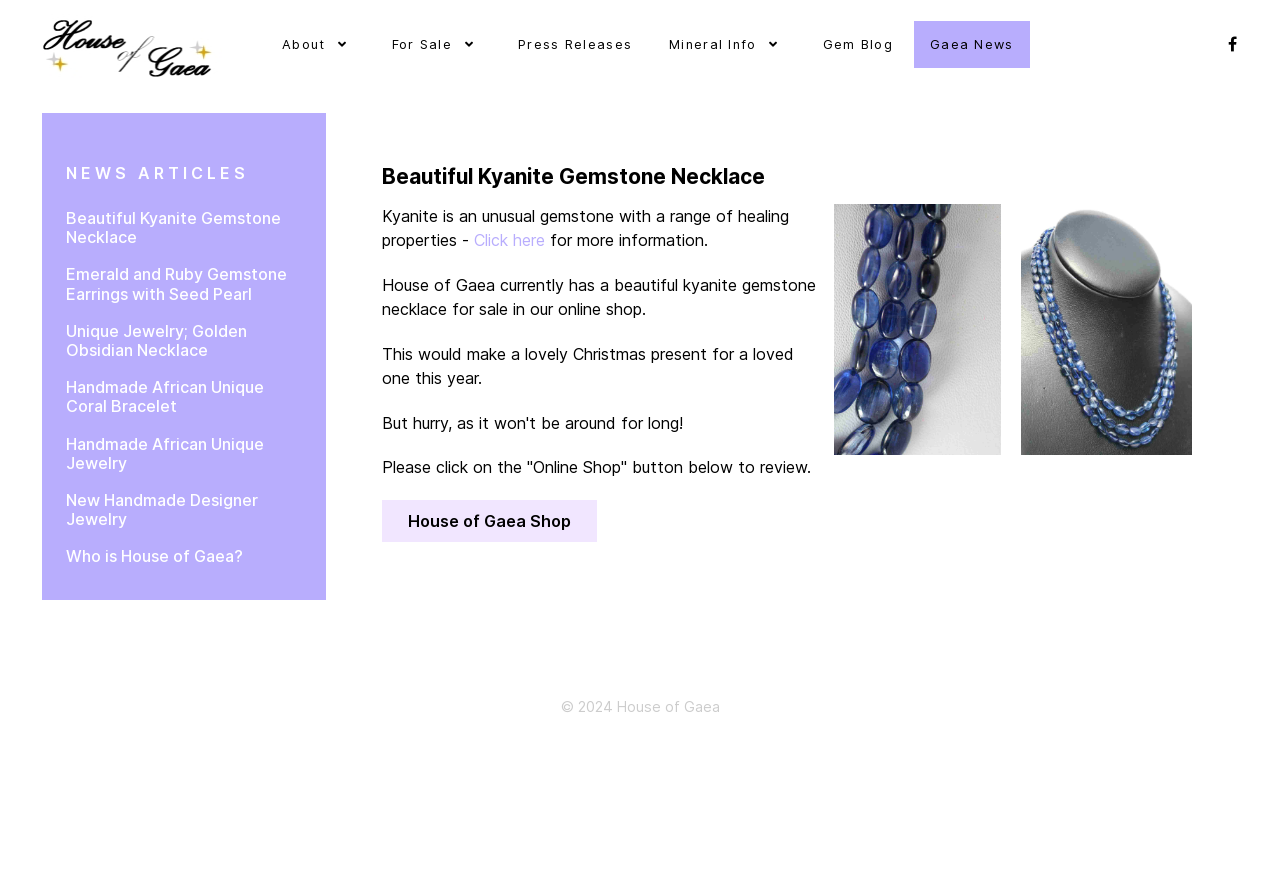Please locate the bounding box coordinates for the element that should be clicked to achieve the following instruction: "Go to the software page". Ensure the coordinates are given as four float numbers between 0 and 1, i.e., [left, top, right, bottom].

None